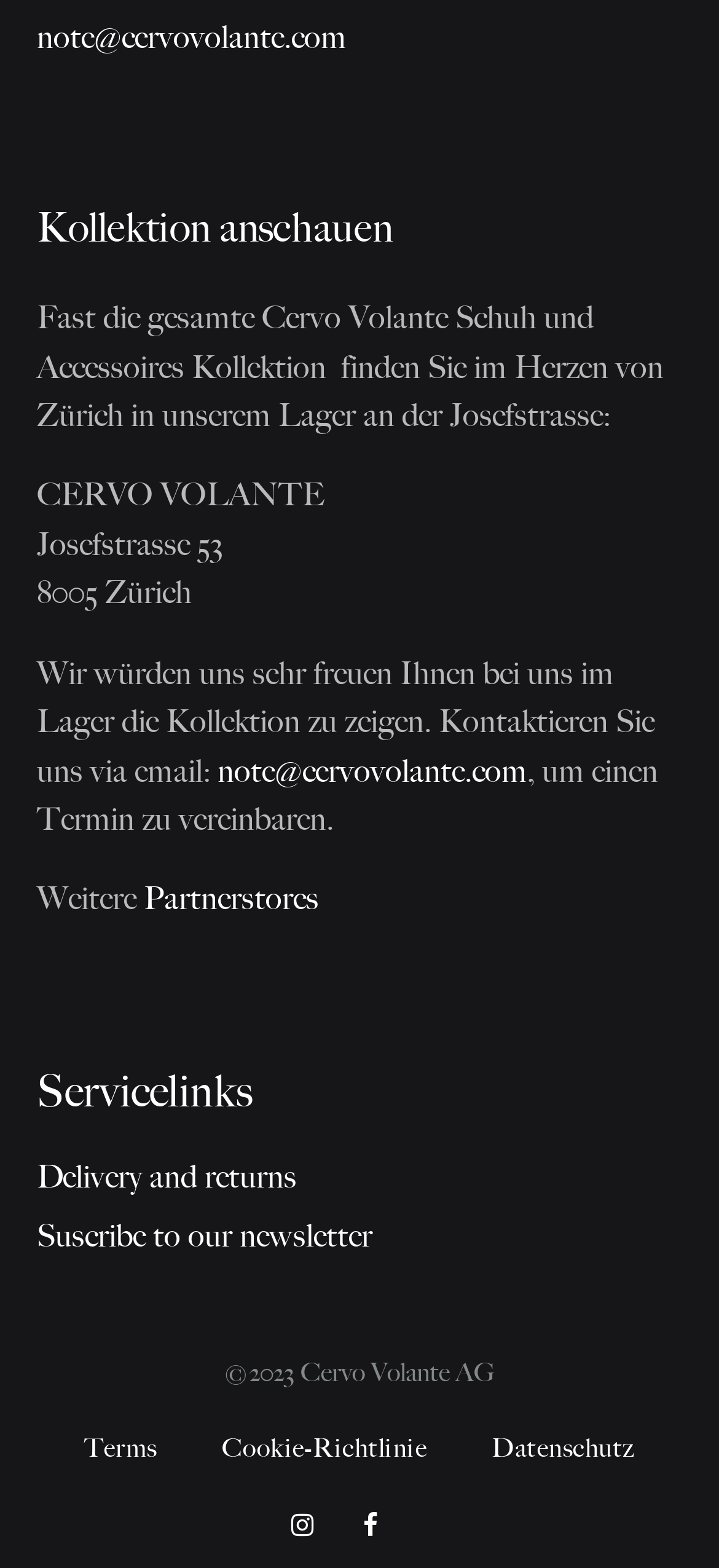Use a single word or phrase to answer the question:
How can I contact Cervo Volante?

via email: note@cervovolante.com